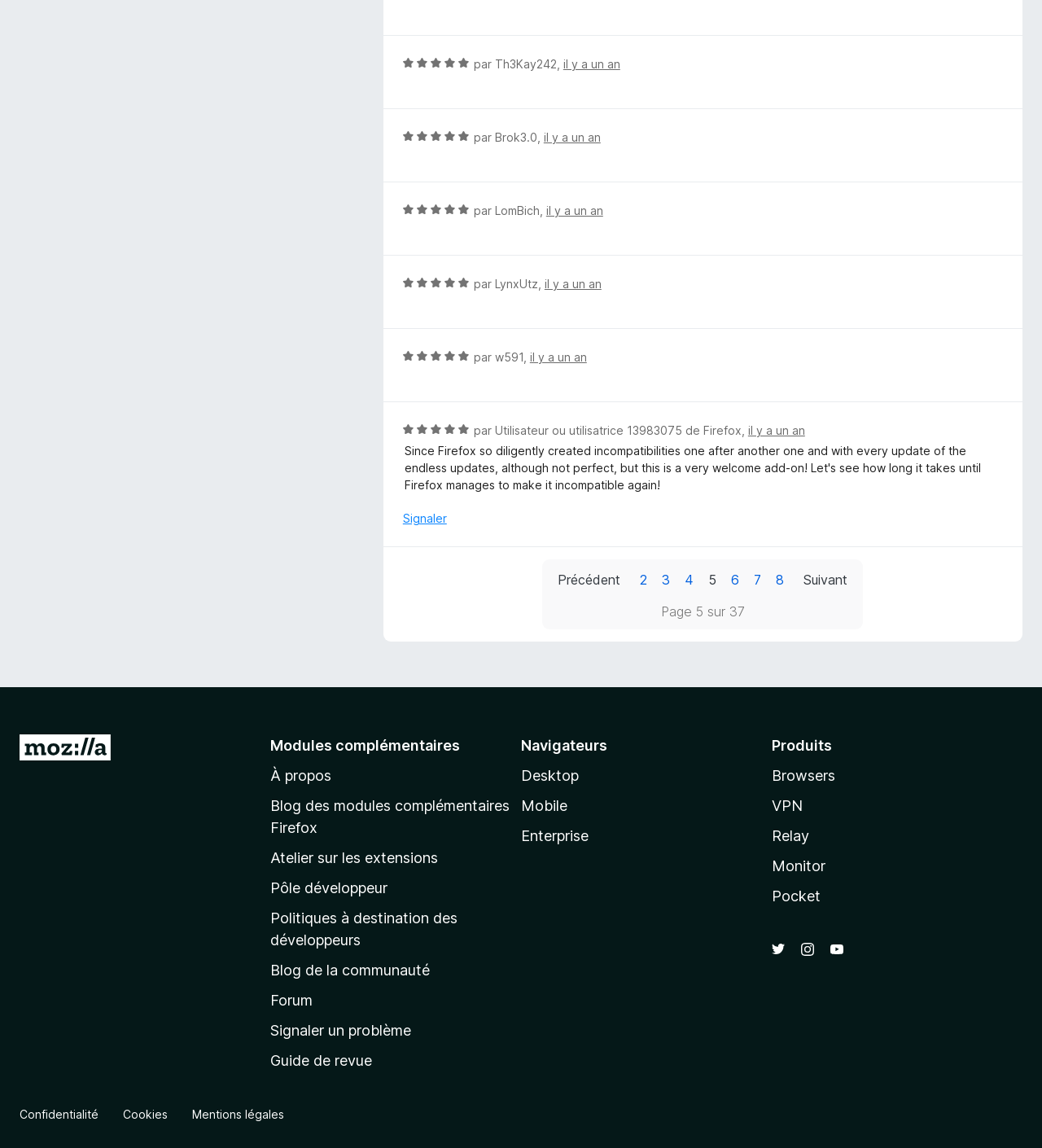Pinpoint the bounding box coordinates of the clickable area necessary to execute the following instruction: "Go to Store". The coordinates should be given as four float numbers between 0 and 1, namely [left, top, right, bottom].

None